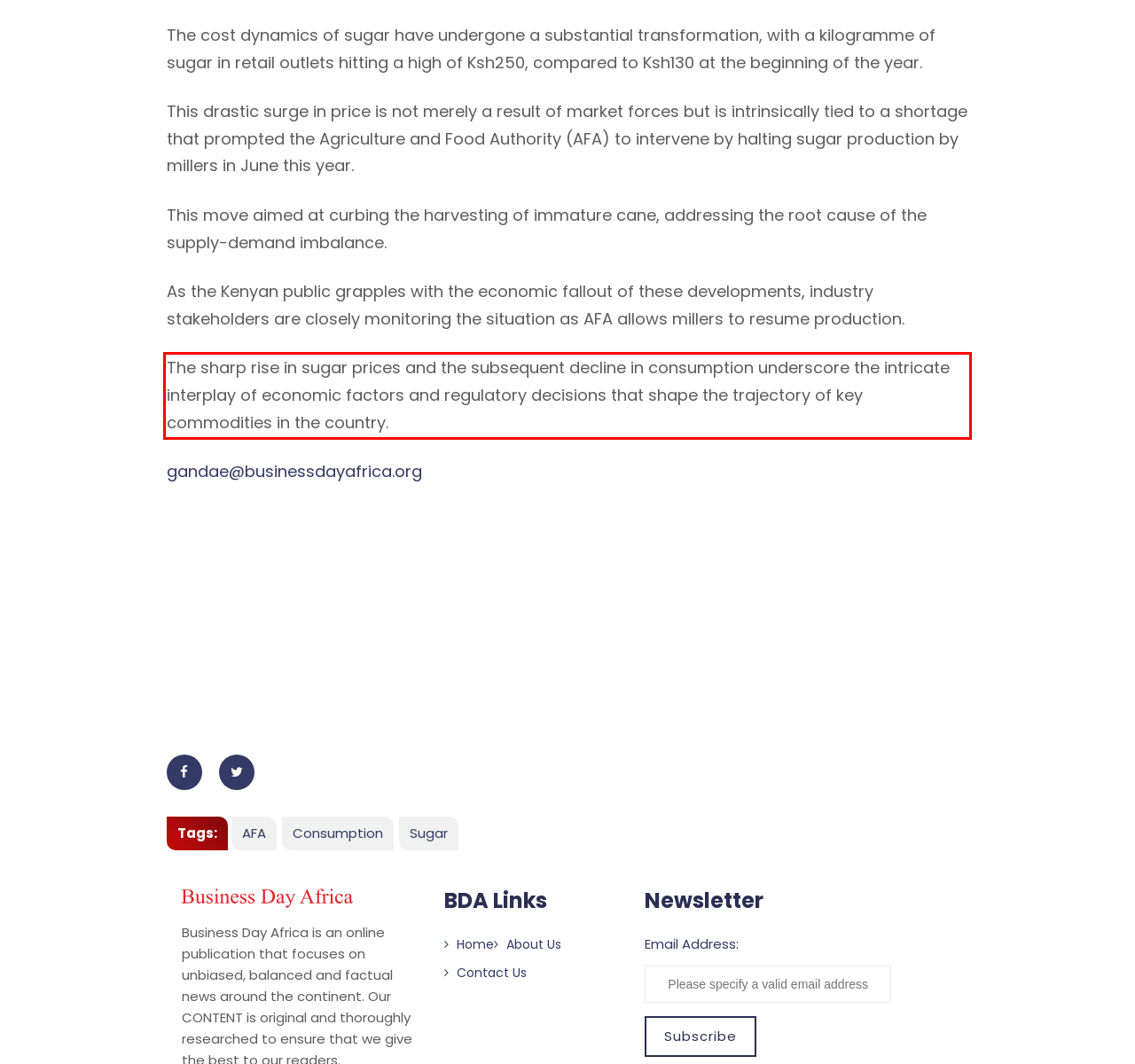Using OCR, extract the text content found within the red bounding box in the given webpage screenshot.

The sharp rise in sugar prices and the subsequent decline in consumption underscore the intricate interplay of economic factors and regulatory decisions that shape the trajectory of key commodities in the country.